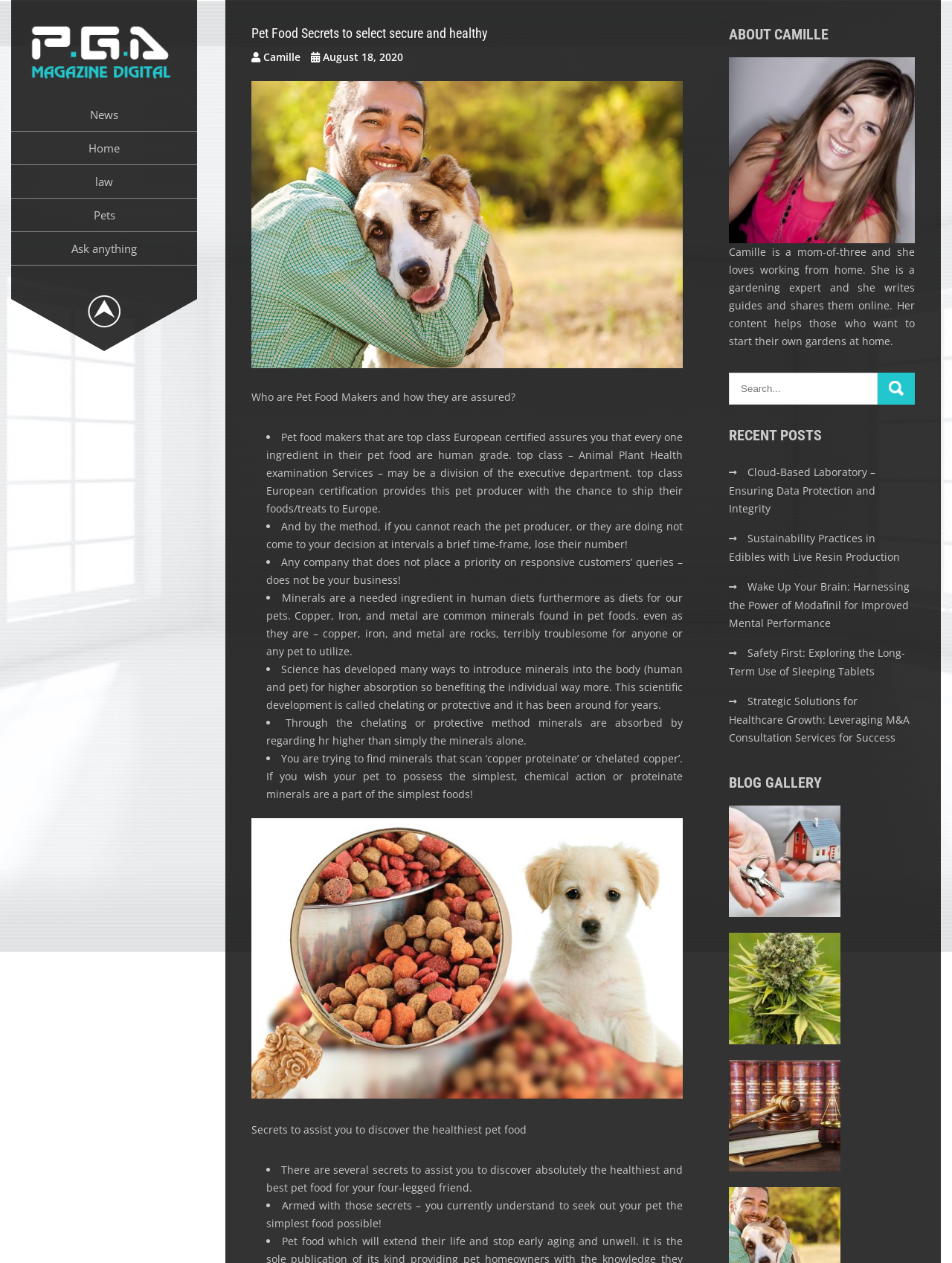Please specify the bounding box coordinates in the format (top-left x, top-left y, bottom-right x, bottom-right y), with values ranging from 0 to 1. Identify the bounding box for the UI component described as follows: Ask anything

[0.012, 0.184, 0.207, 0.21]